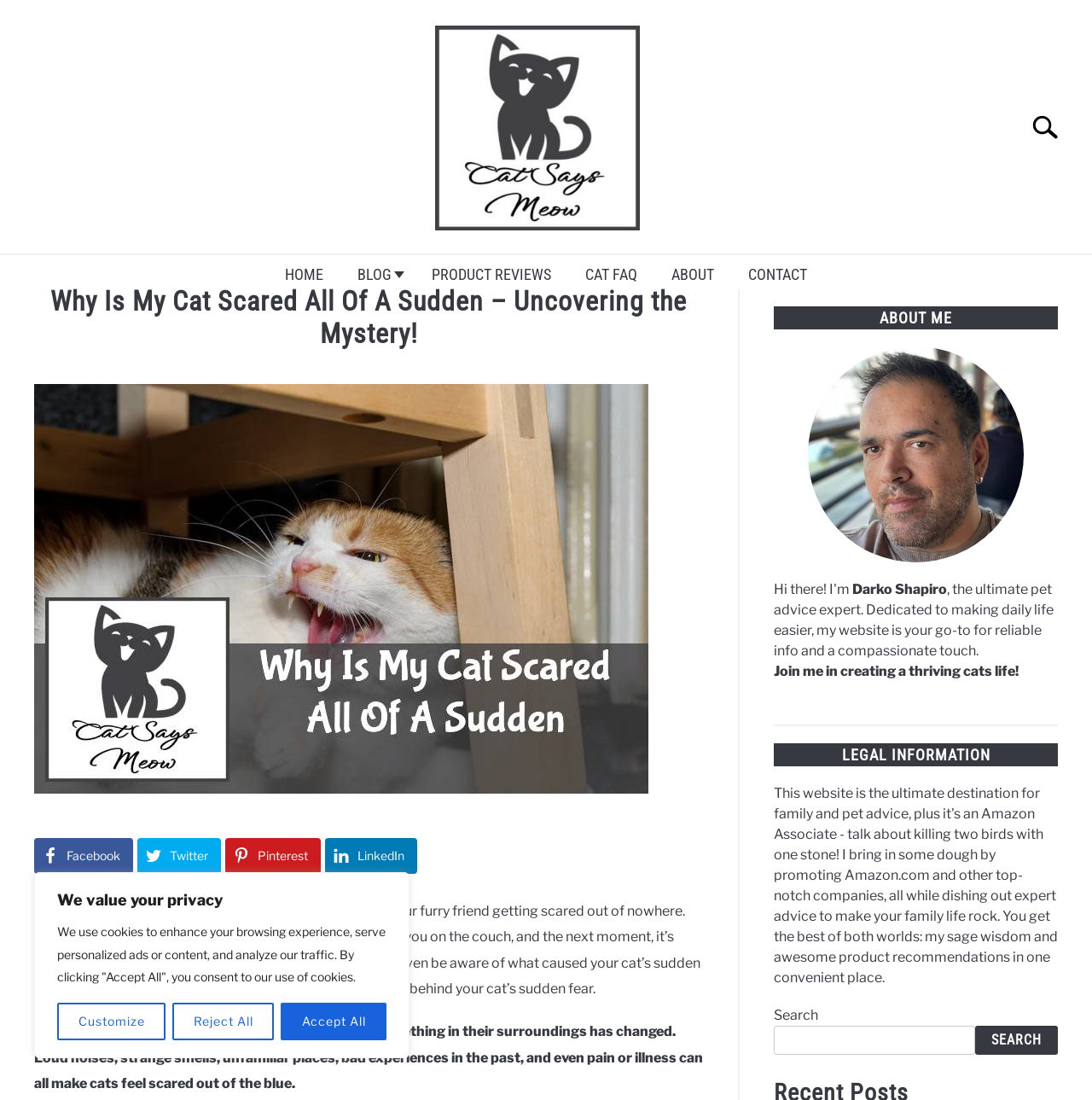Bounding box coordinates should be in the format (top-left x, top-left y, bottom-right x, bottom-right y) and all values should be floating point numbers between 0 and 1. Determine the bounding box coordinate for the UI element described as: Facebook

[0.031, 0.762, 0.122, 0.794]